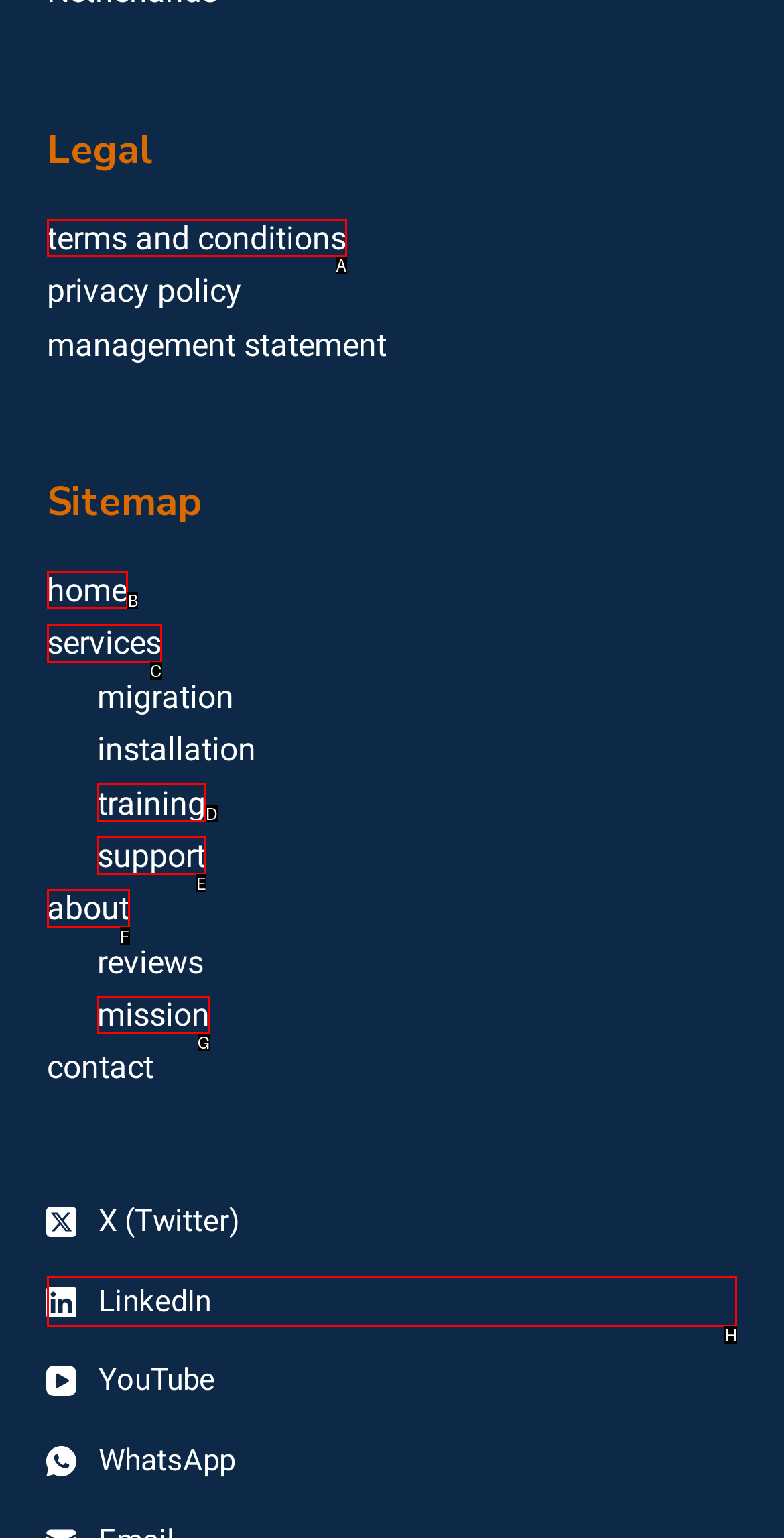Tell me which one HTML element you should click to complete the following task: go to home page
Answer with the option's letter from the given choices directly.

B